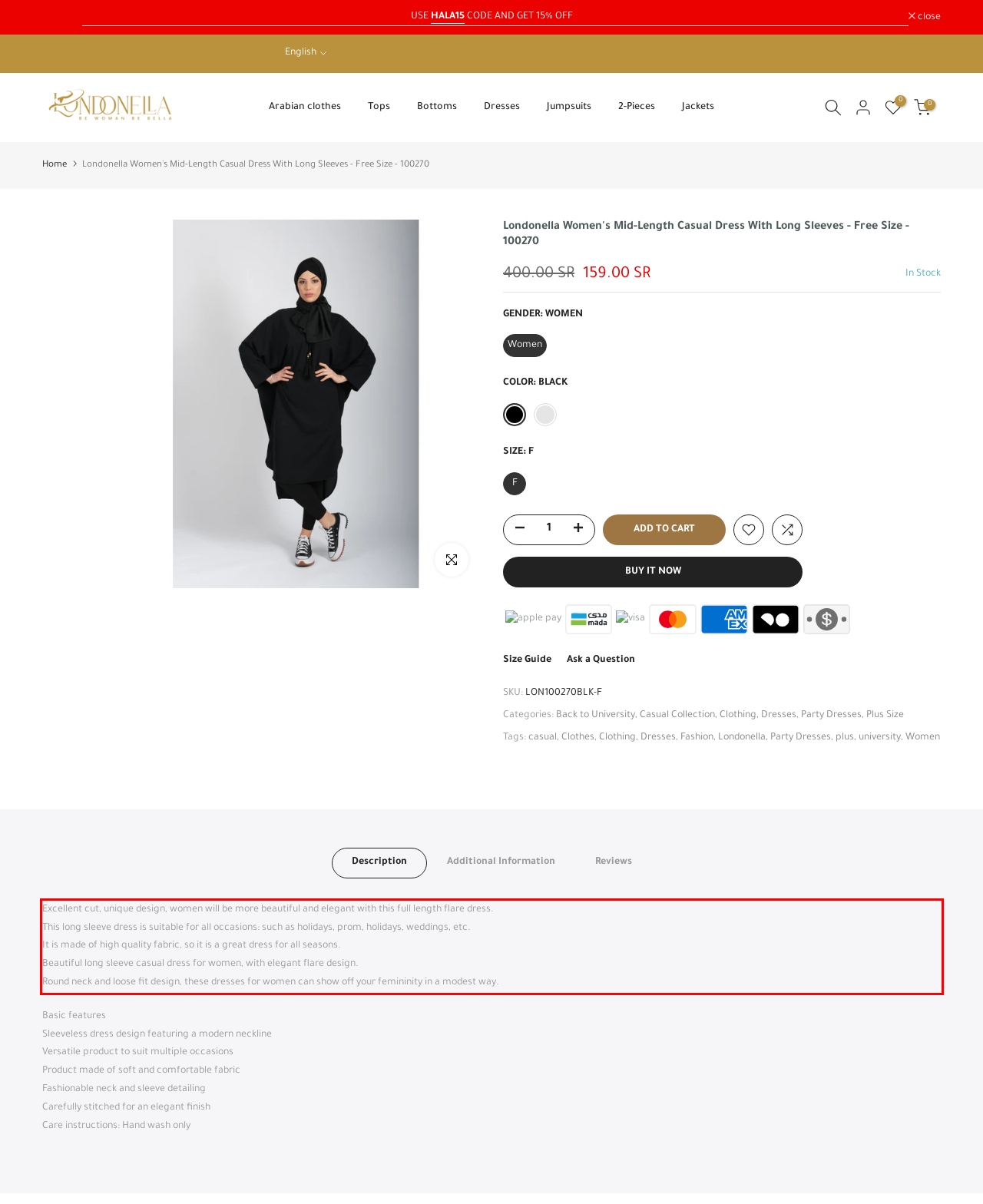Please use OCR to extract the text content from the red bounding box in the provided webpage screenshot.

Excellent cut, unique design, women will be more beautiful and elegant with this full length flare dress. This long sleeve dress is suitable for all occasions: such as holidays, prom, holidays, weddings, etc. It is made of high quality fabric, so it is a great dress for all seasons. Beautiful long sleeve casual dress for women, with elegant flare design. Round neck and loose fit design, these dresses for women can show off your femininity in a modest way.